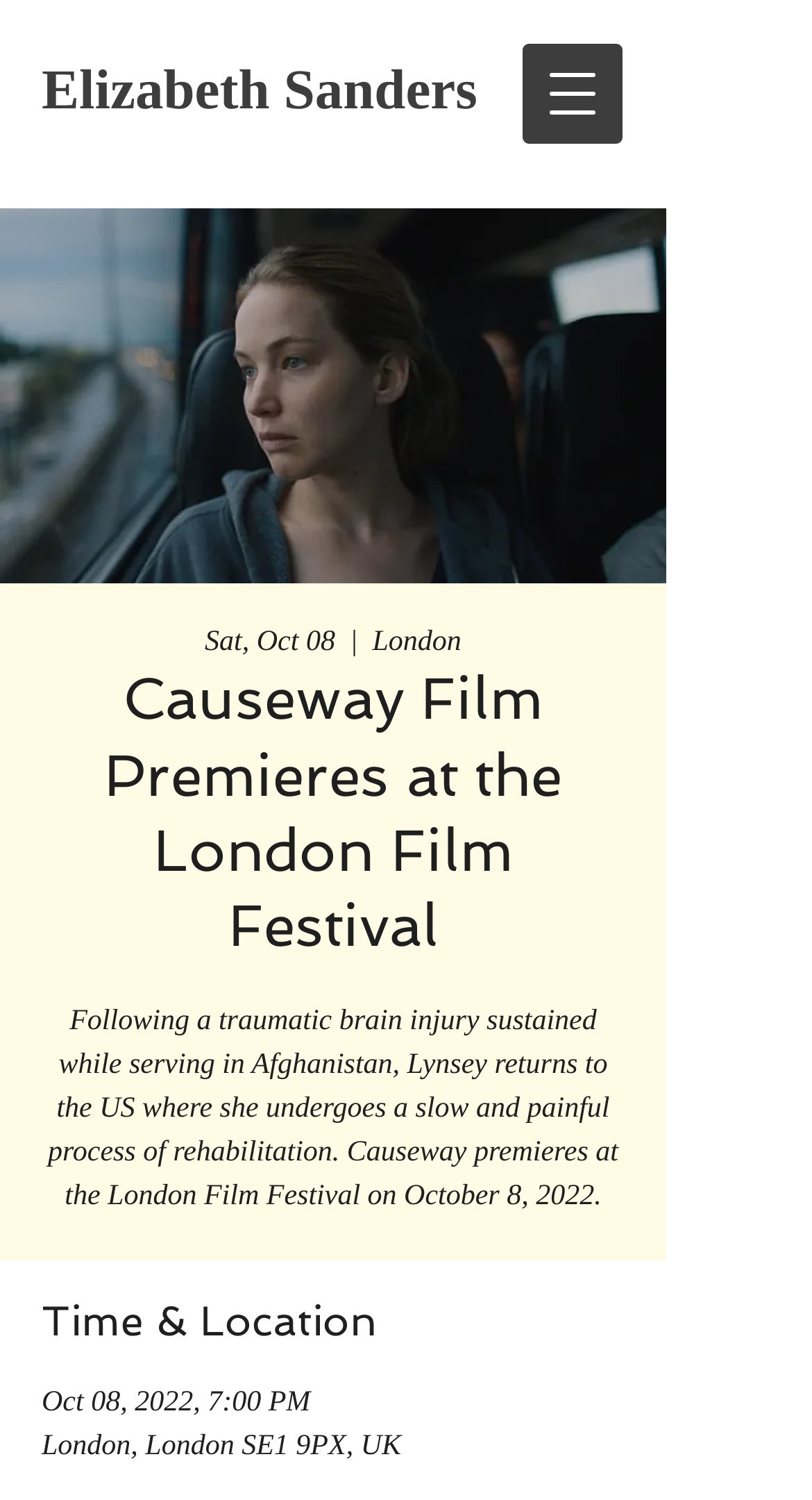Based on the visual content of the image, answer the question thoroughly: What is the premiere date of Causeway?

I found the premiere date by looking at the text 'Oct 08, 2022, 7:00 PM' which is located below the 'Time & Location' heading.